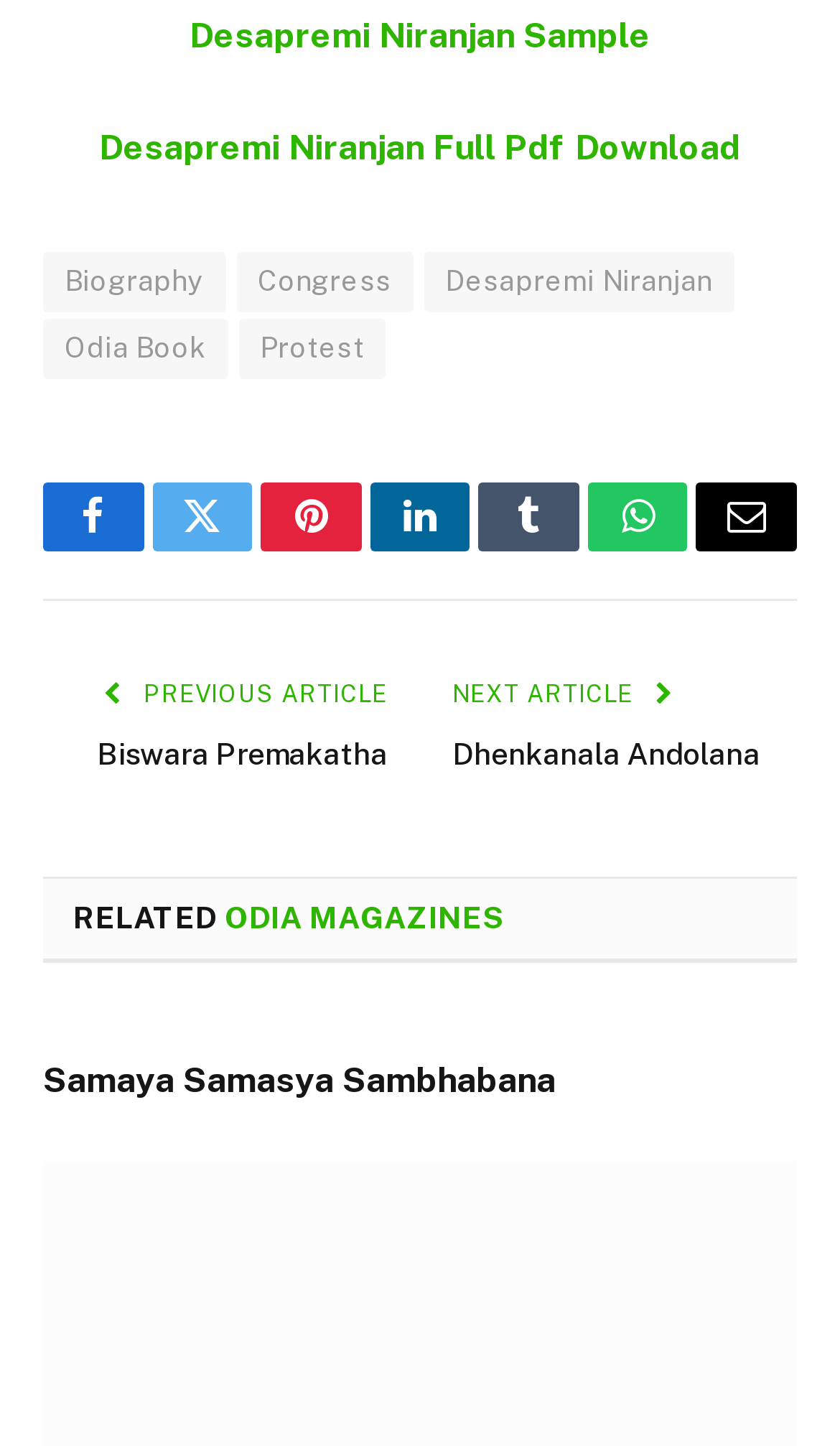With reference to the image, please provide a detailed answer to the following question: How many social media links are available?

I counted the number of social media links available on the webpage, which are Facebook, Twitter, Pinterest, LinkedIn, Tumblr, WhatsApp, and Email.